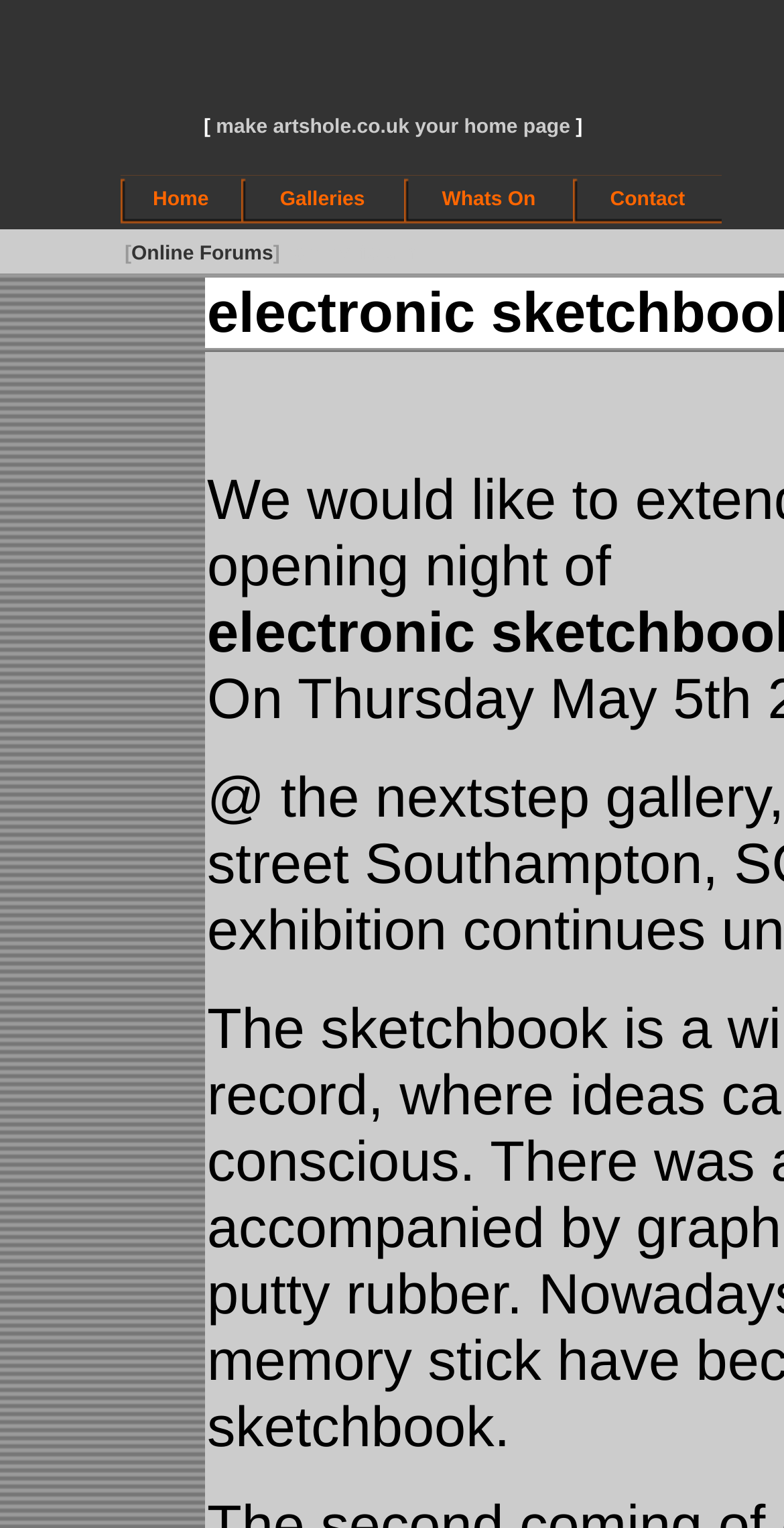How many links are there in the navigation menu?
Please respond to the question with a detailed and thorough explanation.

I counted the number of link elements in the navigation menu, and found that there are four links: 'Home', 'Galleries', 'Whats On', and 'Contact'.